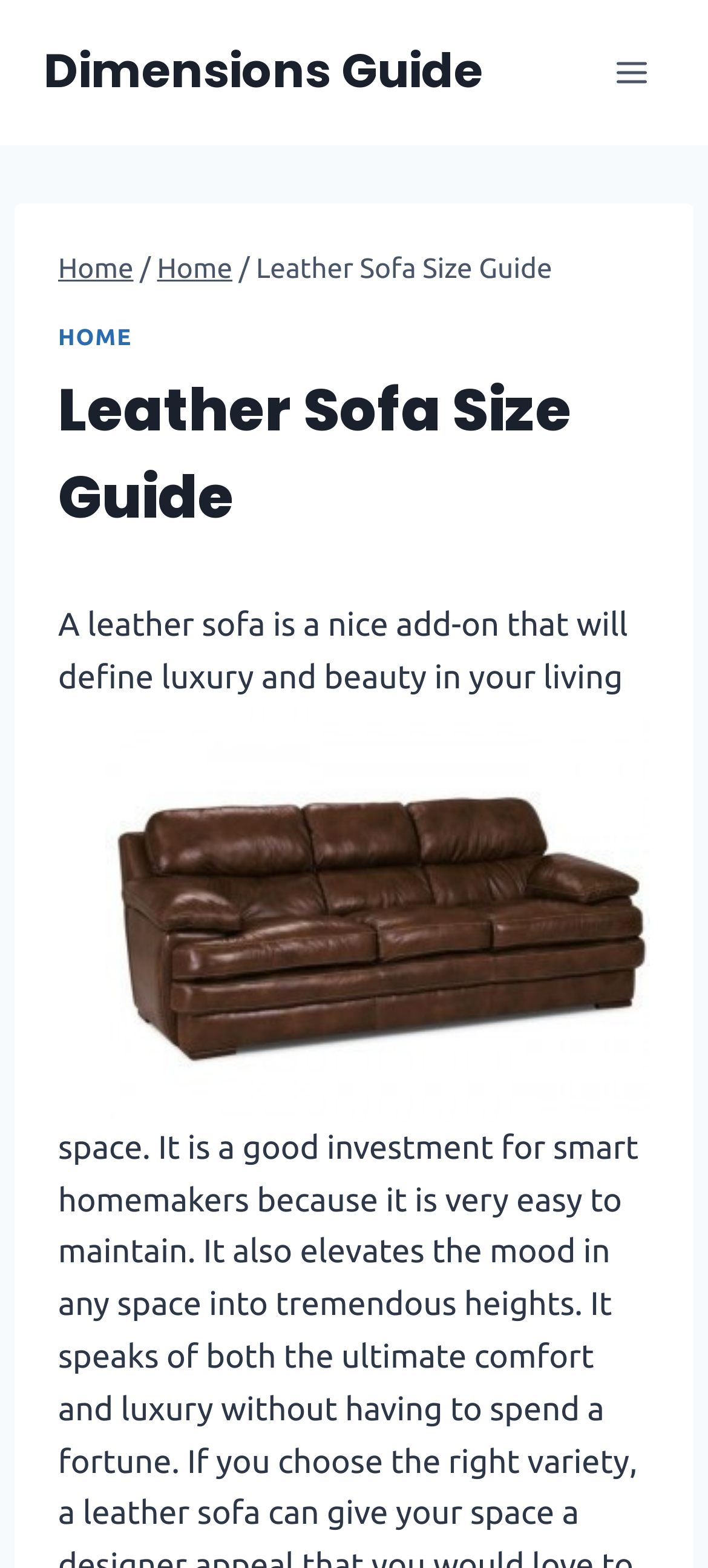What is the format of the content on this webpage?
Look at the image and respond to the question as thoroughly as possible.

The webpage contains a mix of text and image content, with a header, paragraphs of text, and an image of a leather sofa, which suggests that the format of the content on this webpage is a combination of text and image.